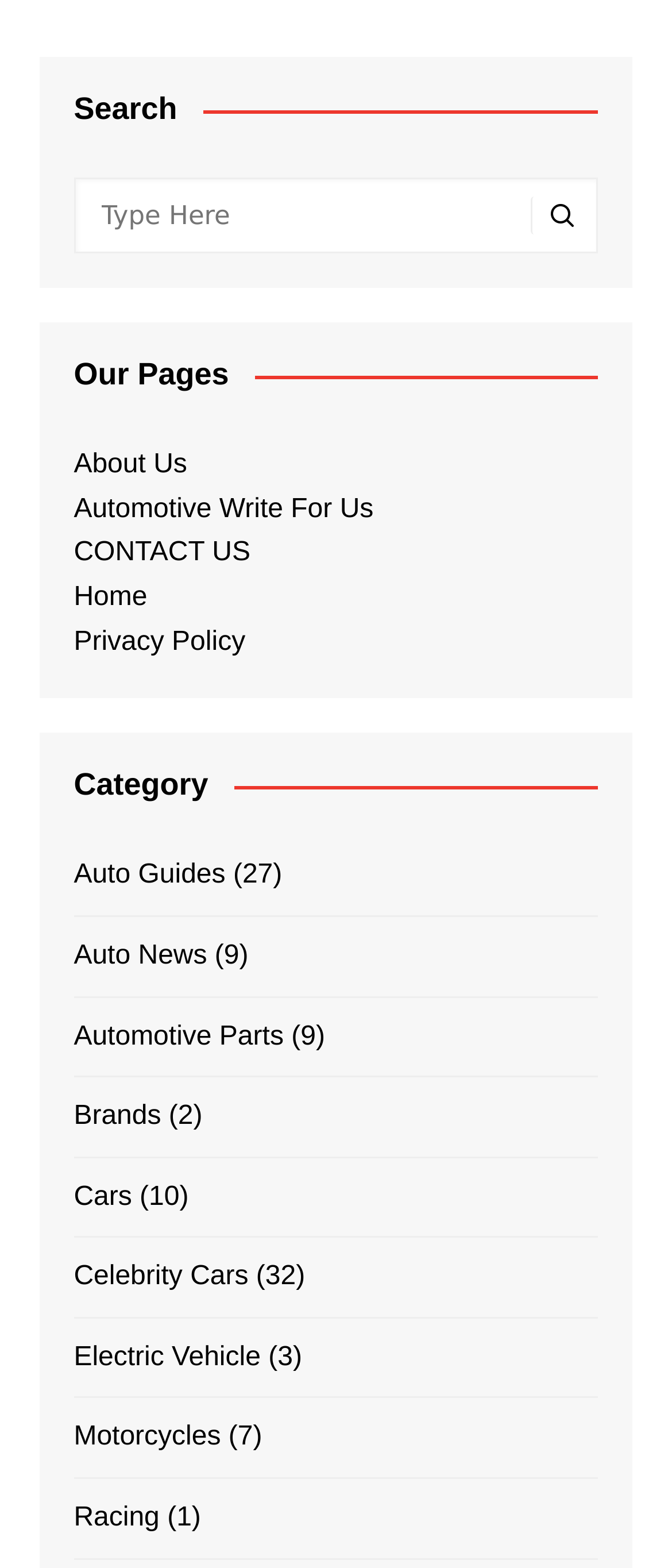What is the number in parentheses next to 'Auto Guides'?
Answer the question with a detailed and thorough explanation.

Next to the link 'Auto Guides' is a static text element with the text '(27)'. This suggests that the number 27 is associated with the 'Auto Guides' category, possibly indicating the number of articles or posts in that category.